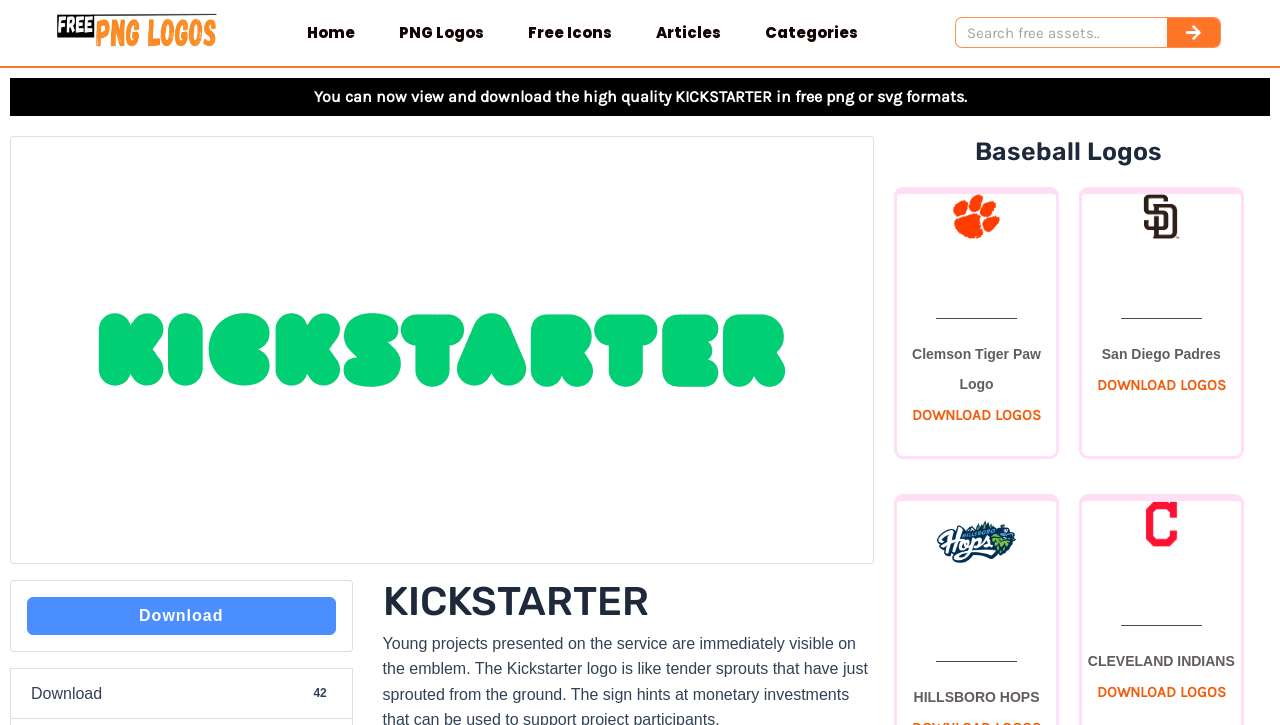Determine the coordinates of the bounding box that should be clicked to complete the instruction: "Download the KICKSTARTER logo". The coordinates should be represented by four float numbers between 0 and 1: [left, top, right, bottom].

[0.021, 0.823, 0.262, 0.875]